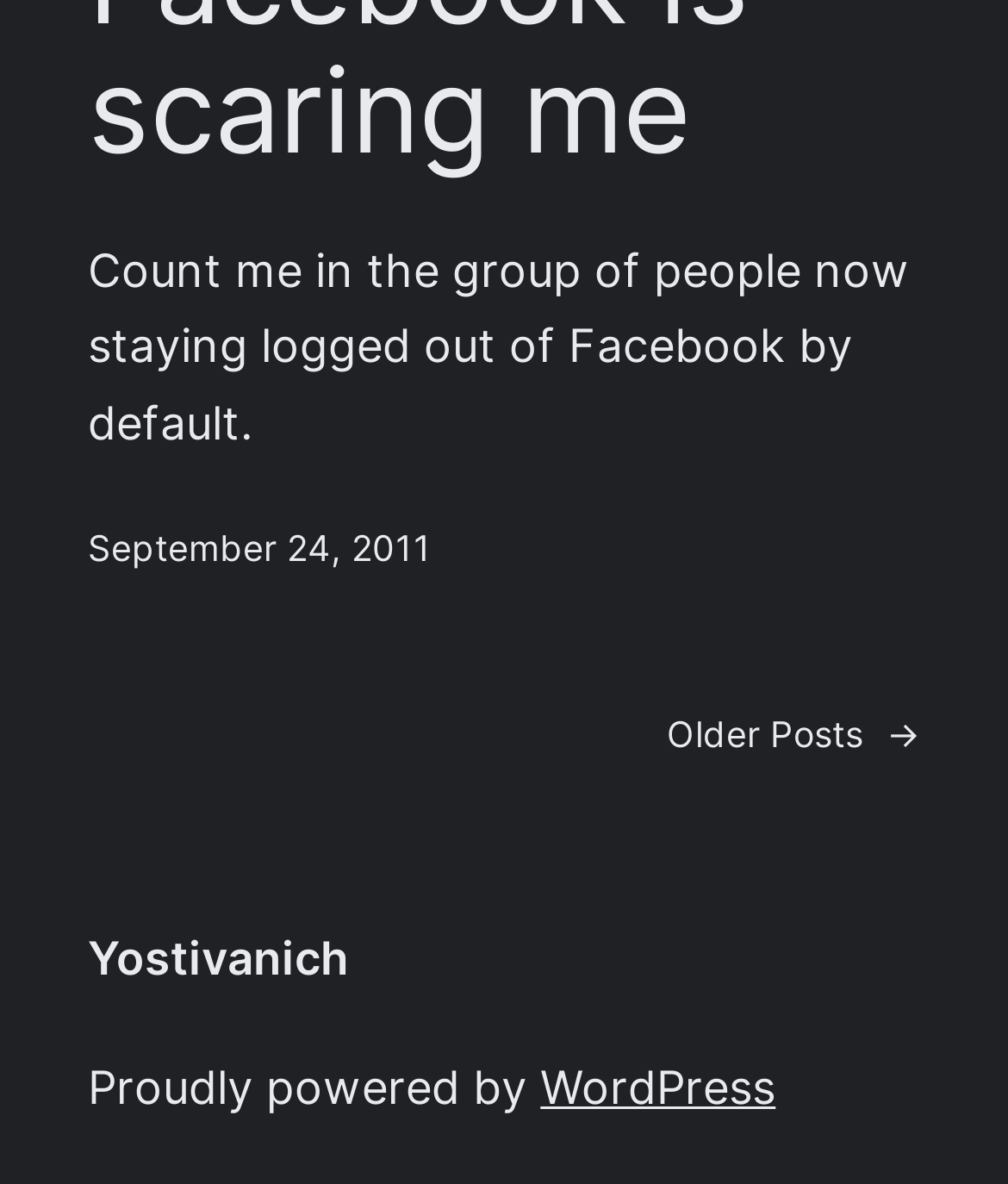Refer to the image and provide an in-depth answer to the question: 
What is the date of the post?

The date of the post can be found in the link 'September 24, 2011' which is located below the post text and is likely to be the date when the post was published.